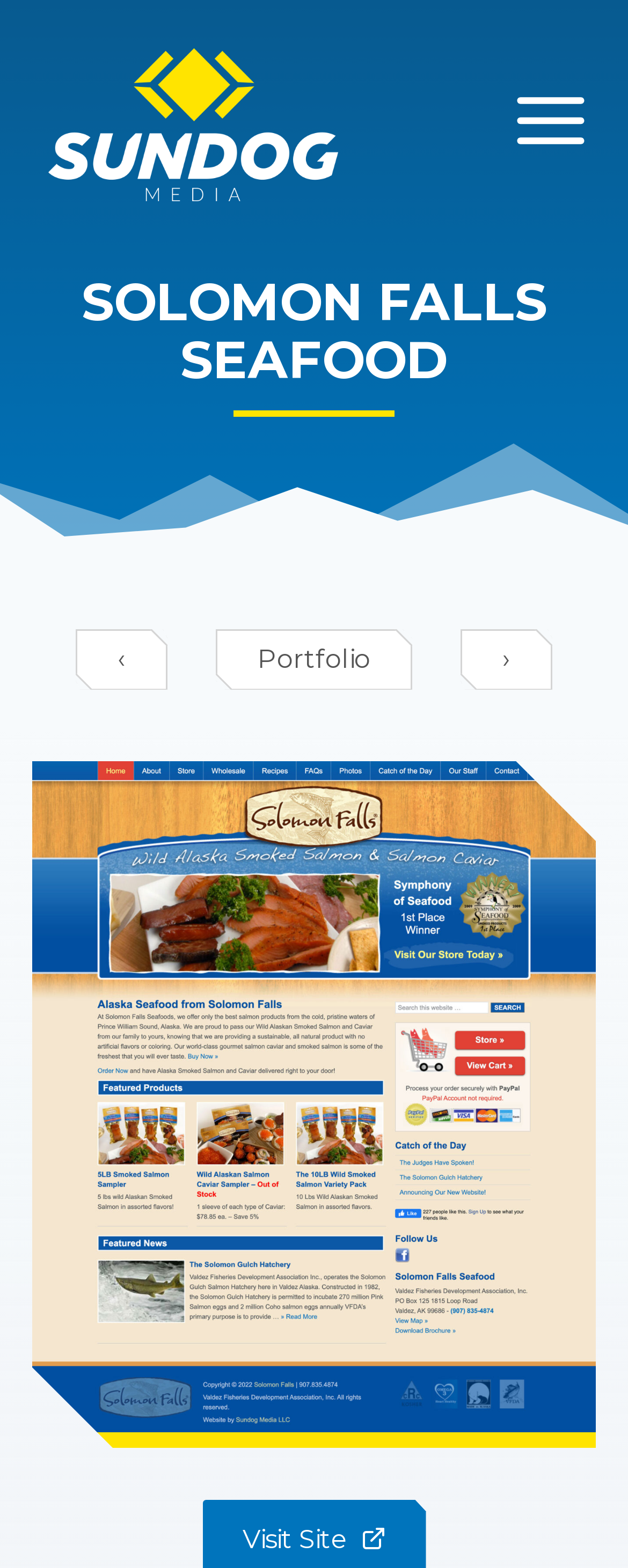How many images are in the figure?
Using the image, provide a concise answer in one word or a short phrase.

2